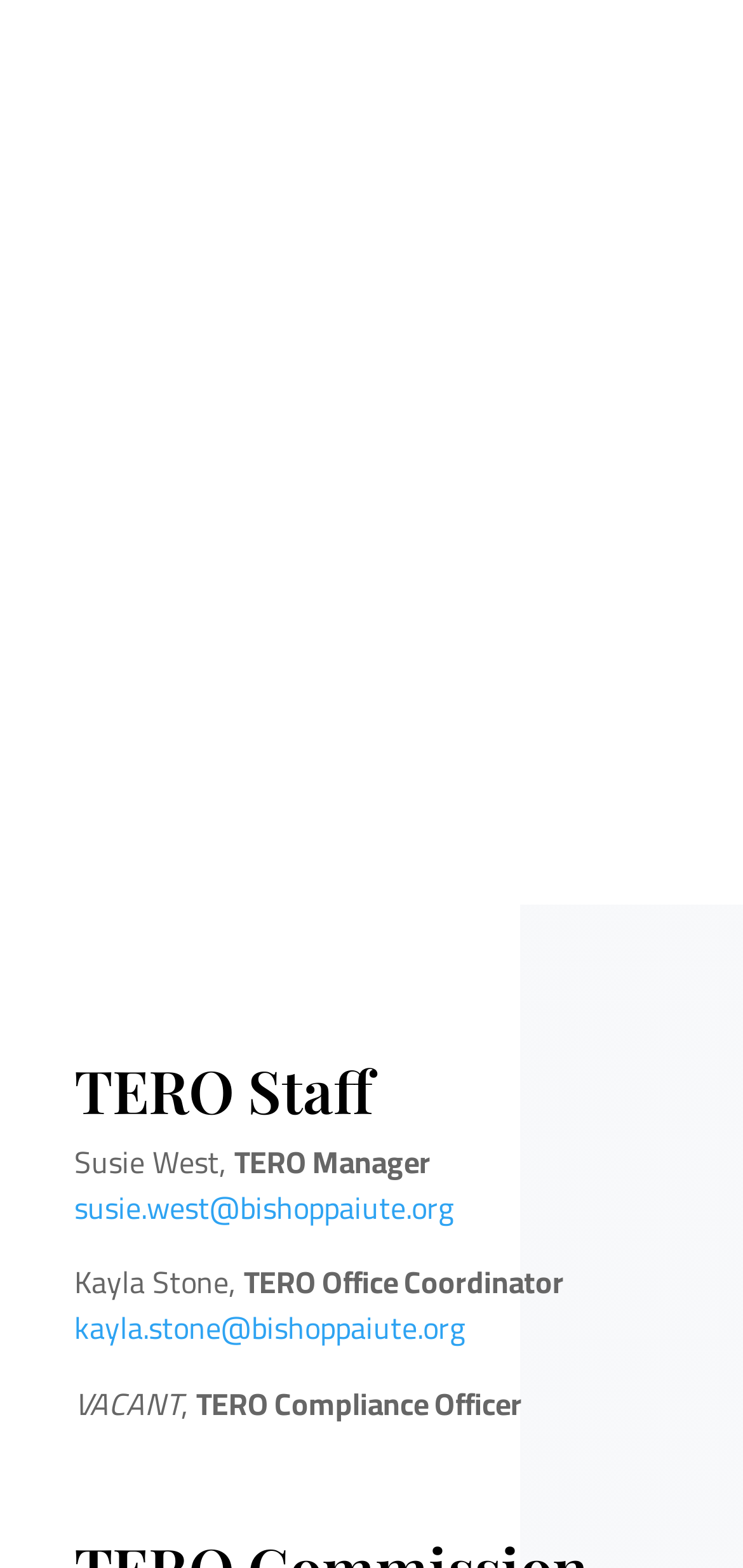What is the position of the vacant staff member?
Please provide a single word or phrase answer based on the image.

TERO Compliance Officer